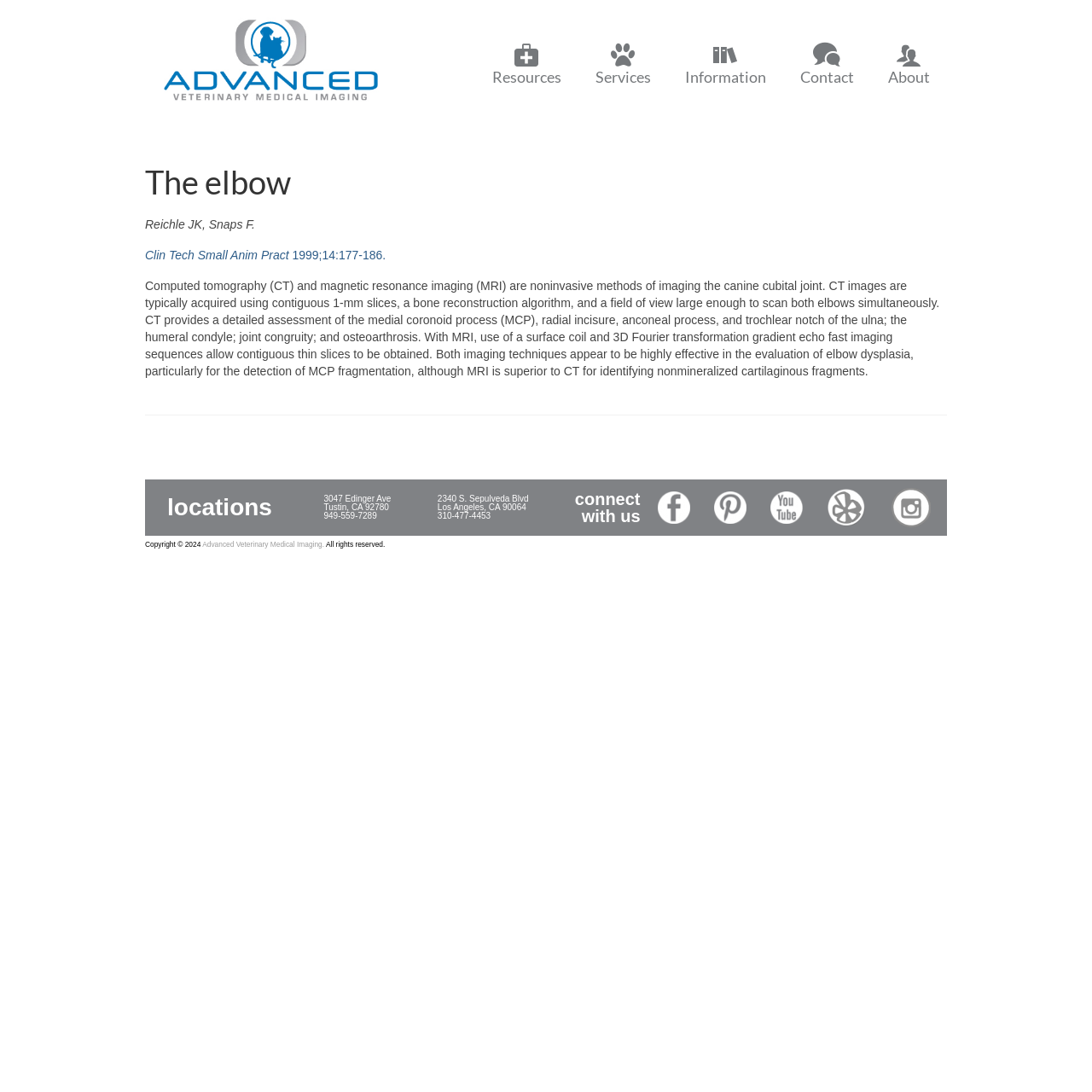What is the topic of the article on the webpage?
Look at the image and respond with a single word or a short phrase.

Elbow dysplasia